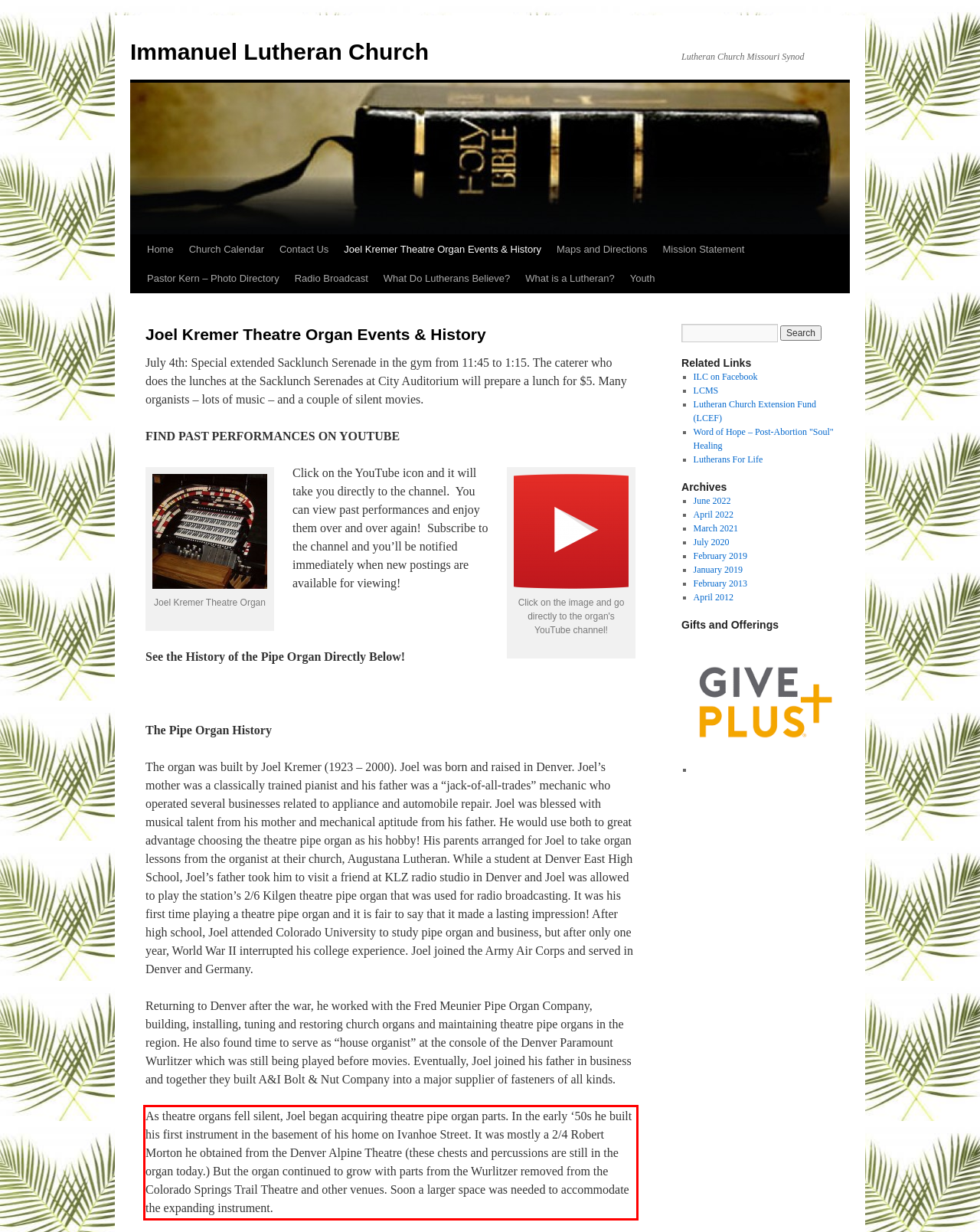Identify the text within the red bounding box on the webpage screenshot and generate the extracted text content.

As theatre organs fell silent, Joel began acquiring theatre pipe organ parts. In the early ‘50s he built his first instrument in the basement of his home on Ivanhoe Street. It was mostly a 2/4 Robert Morton he obtained from the Denver Alpine Theatre (these chests and percussions are still in the organ today.) But the organ continued to grow with parts from the Wurlitzer removed from the Colorado Springs Trail Theatre and other venues. Soon a larger space was needed to accommodate the expanding instrument.